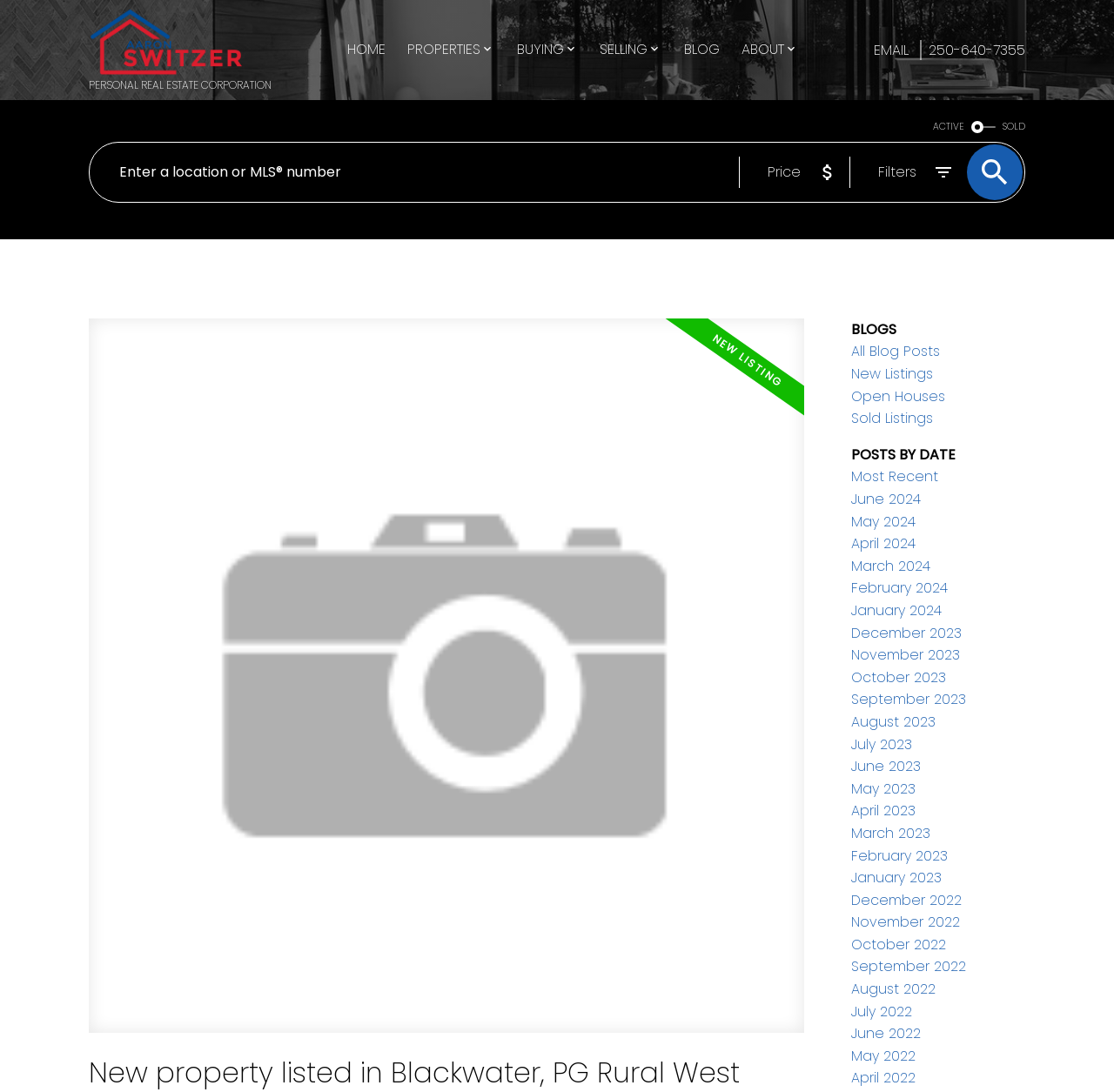Please locate the UI element described by "September 2022" and provide its bounding box coordinates.

[0.764, 0.876, 0.867, 0.894]